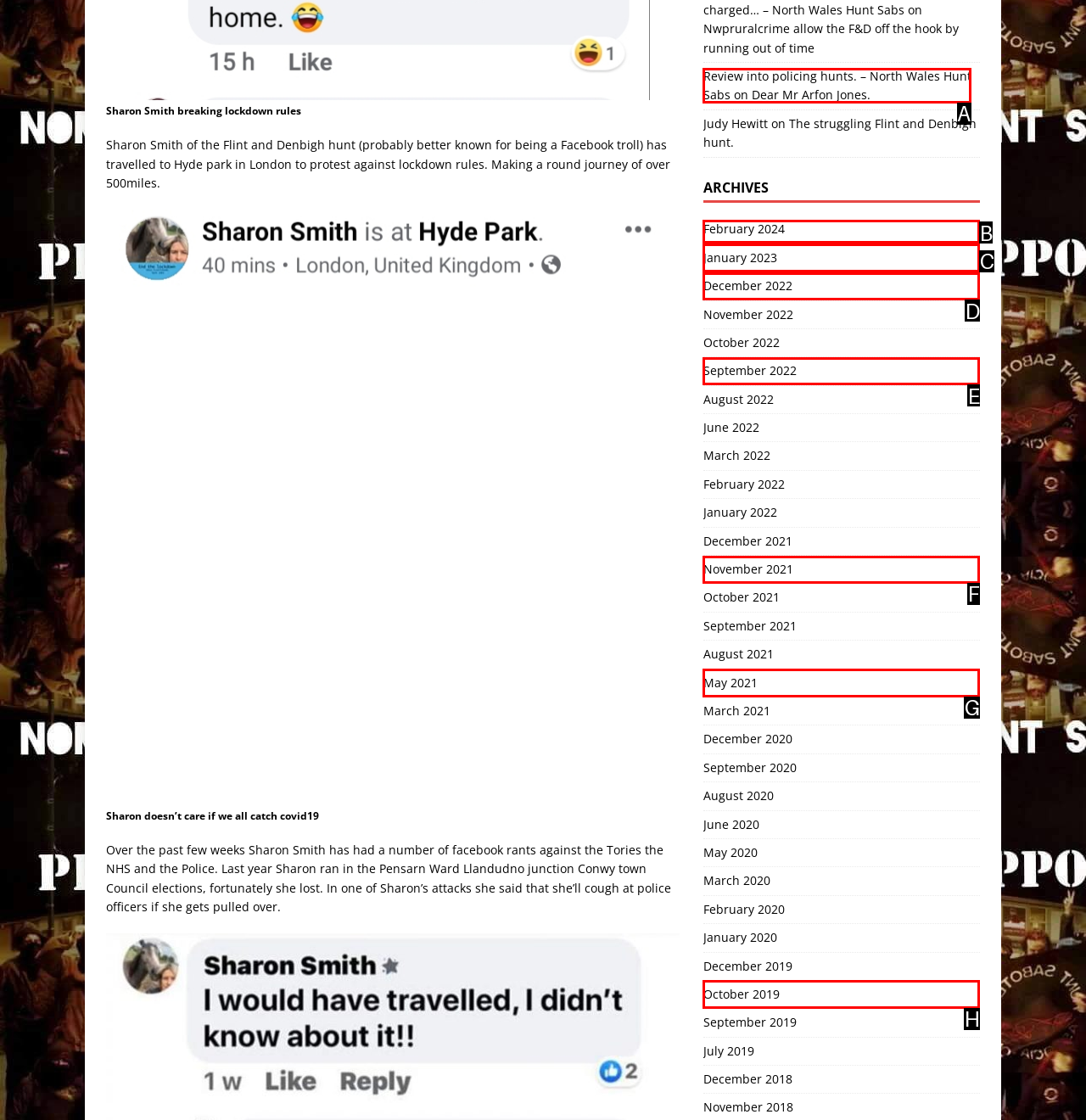Specify the letter of the UI element that should be clicked to achieve the following: Click the 'ABOUT ME' link
Provide the corresponding letter from the choices given.

None